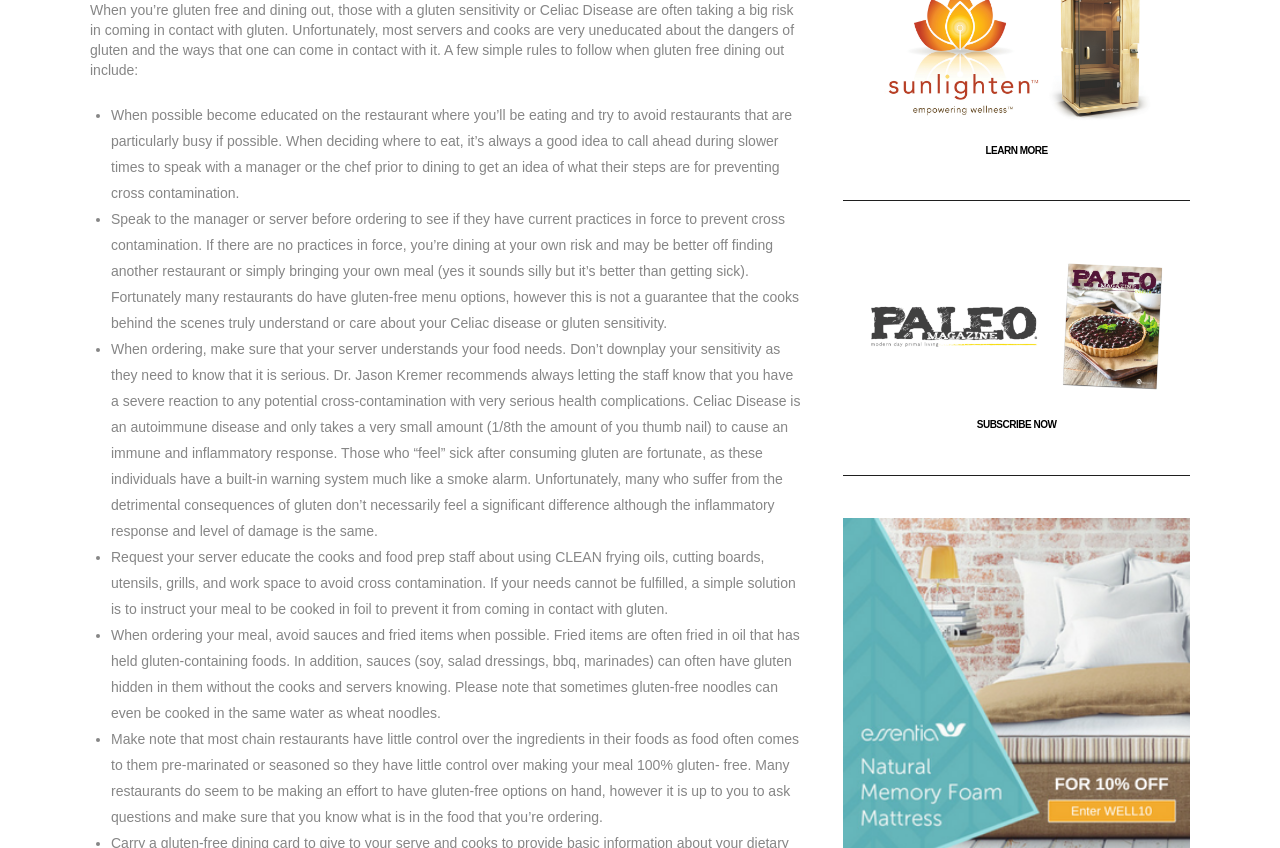Using the webpage screenshot, find the UI element described by parent_node: LEARN MORE. Provide the bounding box coordinates in the format (top-left x, top-left y, bottom-right x, bottom-right y), ensuring all values are floating point numbers between 0 and 1.

[0.659, 0.143, 0.93, 0.162]